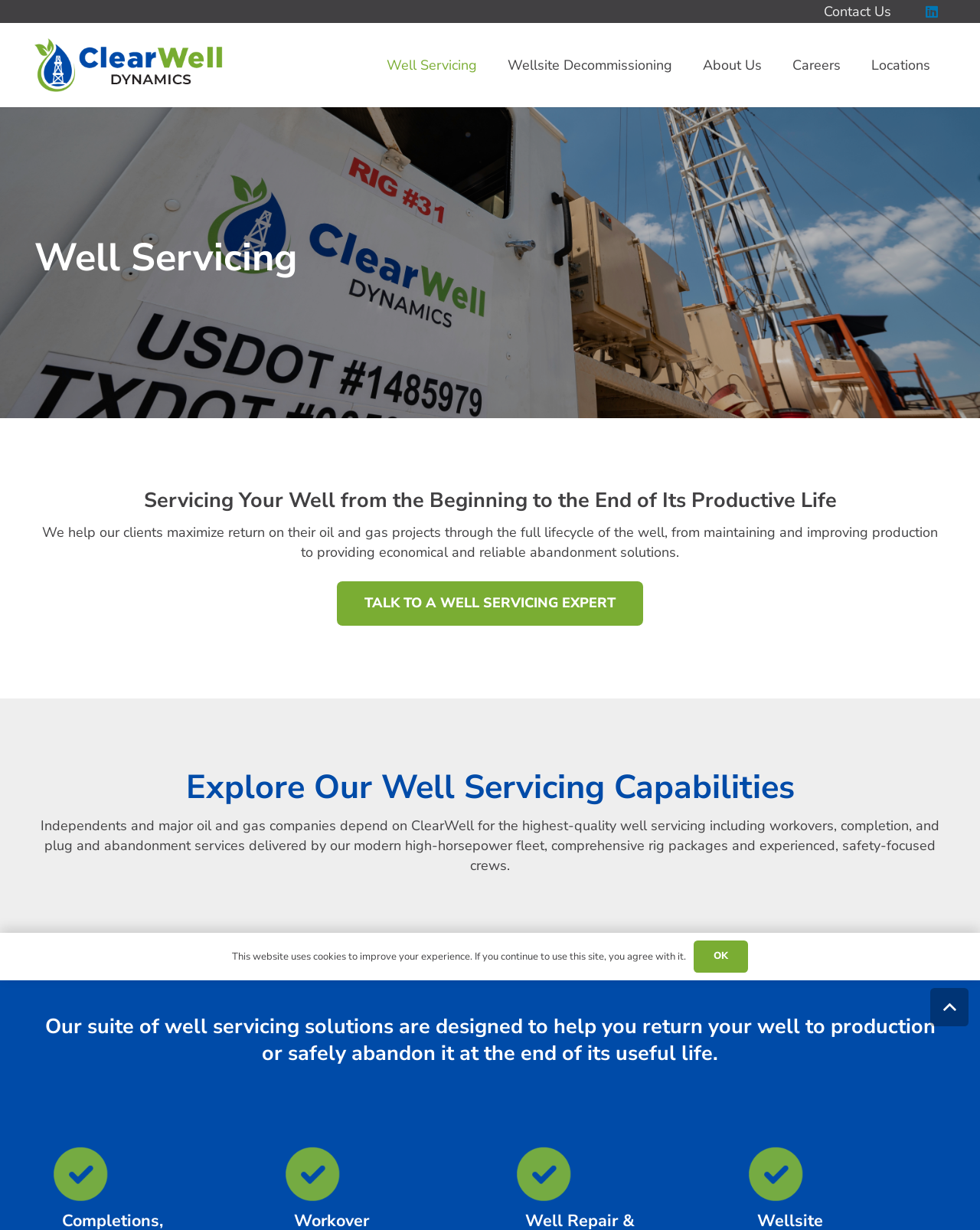Please specify the bounding box coordinates of the element that should be clicked to execute the given instruction: 'View Well Servicing page'. Ensure the coordinates are four float numbers between 0 and 1, expressed as [left, top, right, bottom].

[0.379, 0.037, 0.502, 0.068]